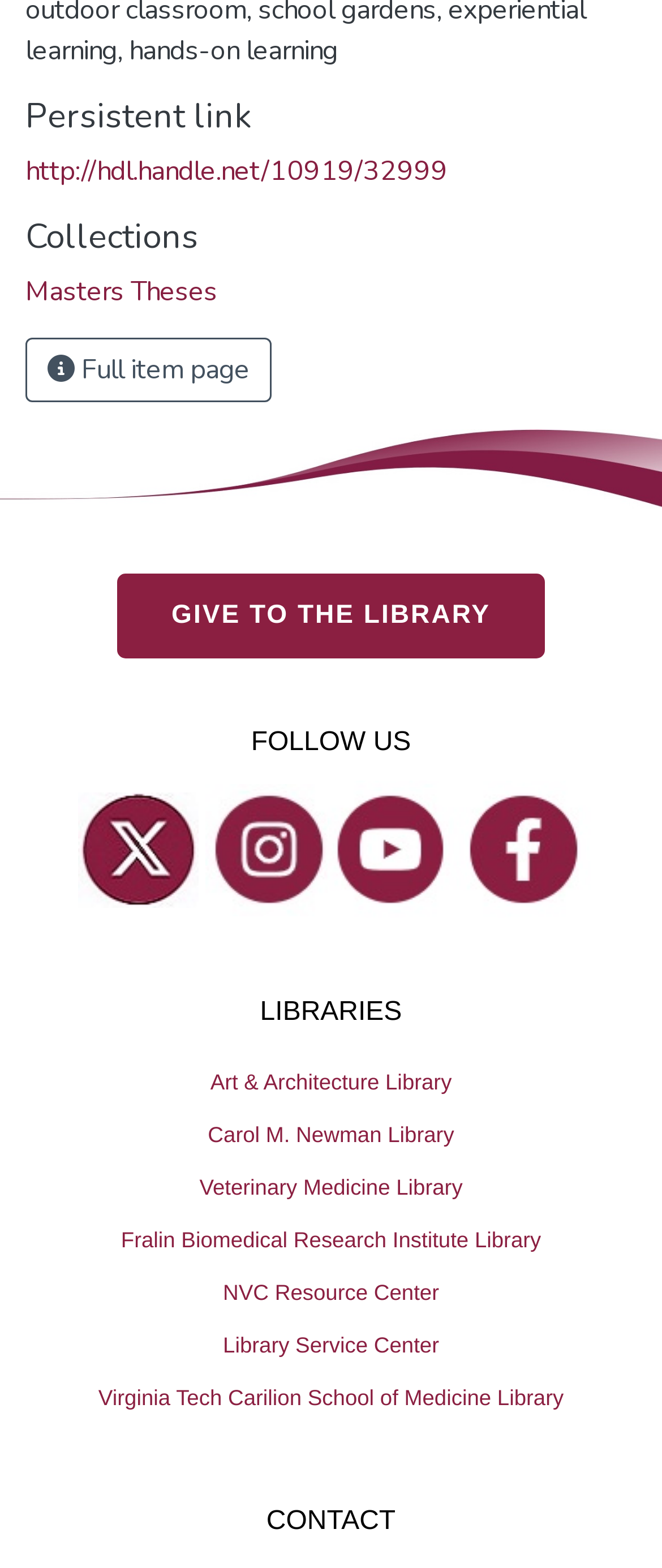Highlight the bounding box coordinates of the region I should click on to meet the following instruction: "Go to the Long Live Rock movie website".

None